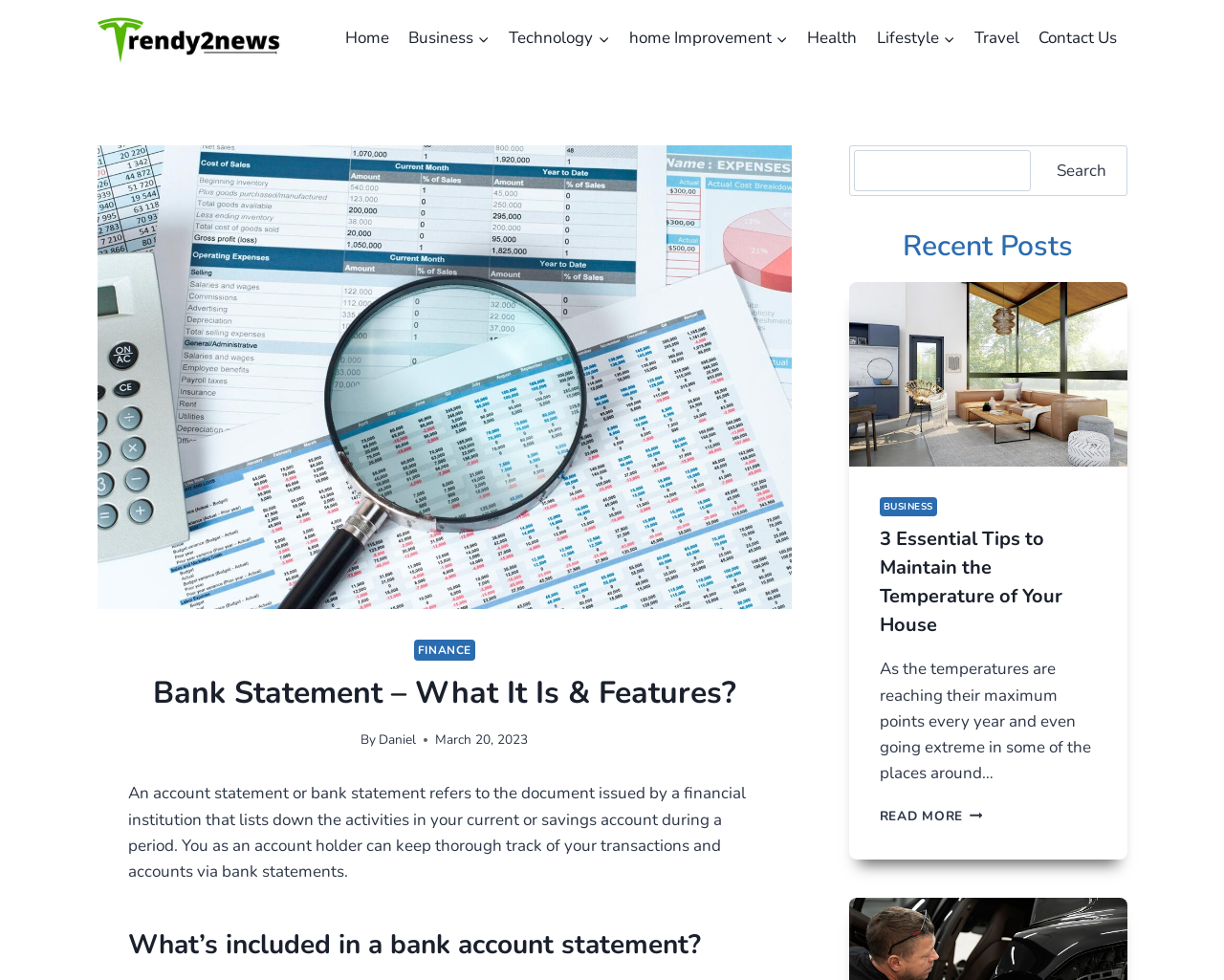Give a succinct answer to this question in a single word or phrase: 
What is the author of the article?

Daniel